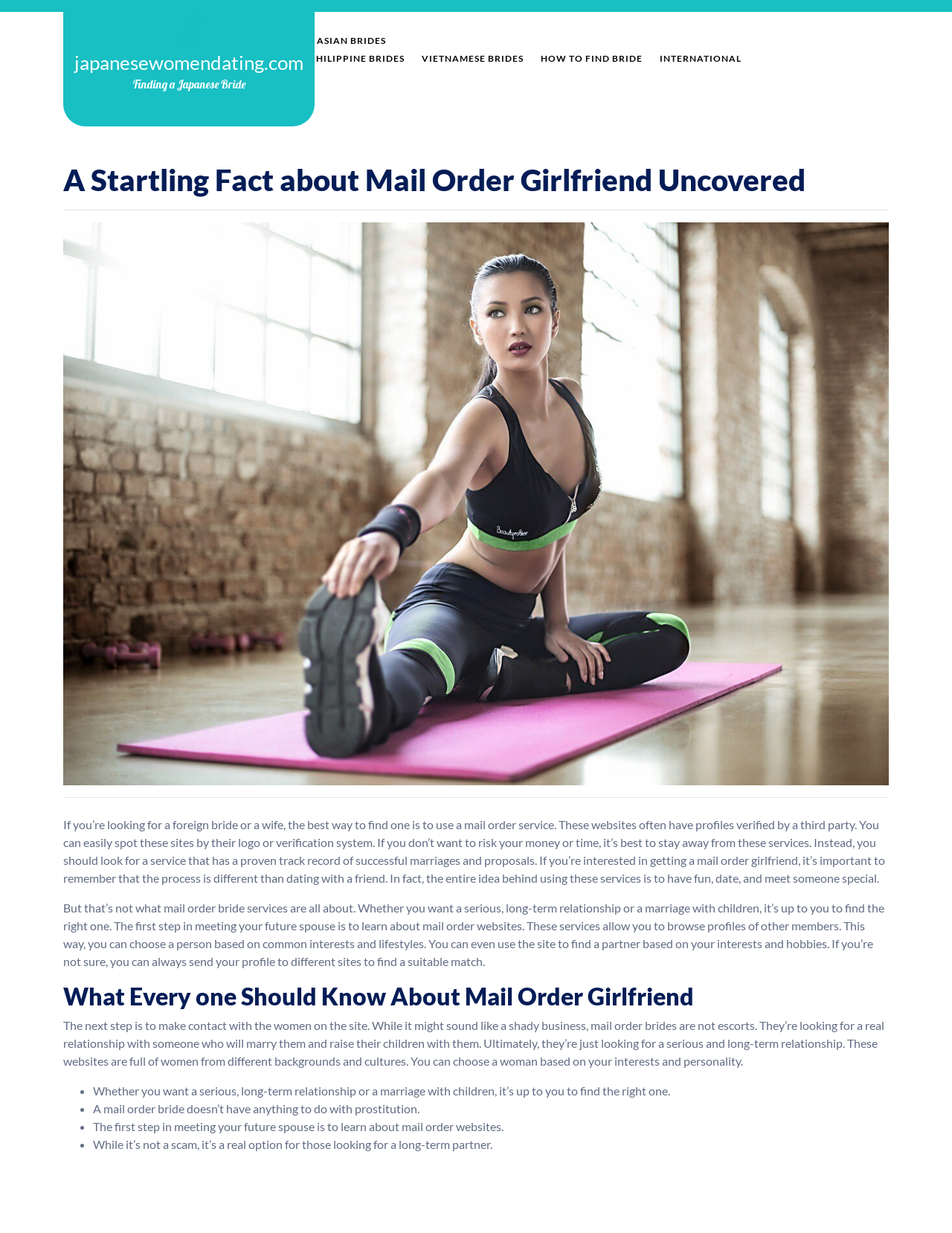Determine which piece of text is the heading of the webpage and provide it.

A Startling Fact about Mail Order Girlfriend Uncovered